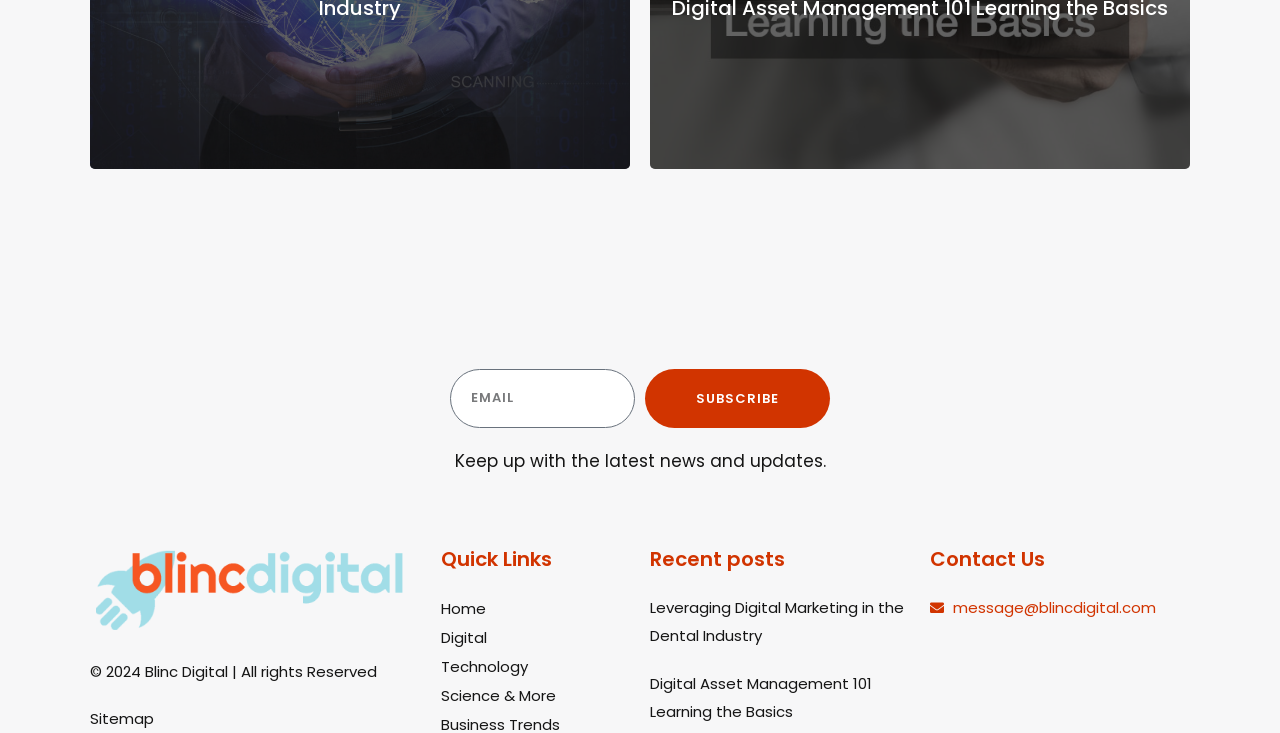Provide a brief response in the form of a single word or phrase:
What is the topic of the first recent post?

Digital Marketing